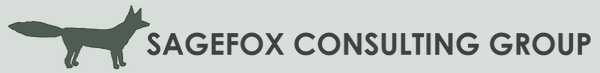What is the color palette of the logo?
Please elaborate on the answer to the question with detailed information.

The design of the logo combines a sleek, modern aesthetic with a muted color palette, incorporating earthy tones that reflect the company's branding.